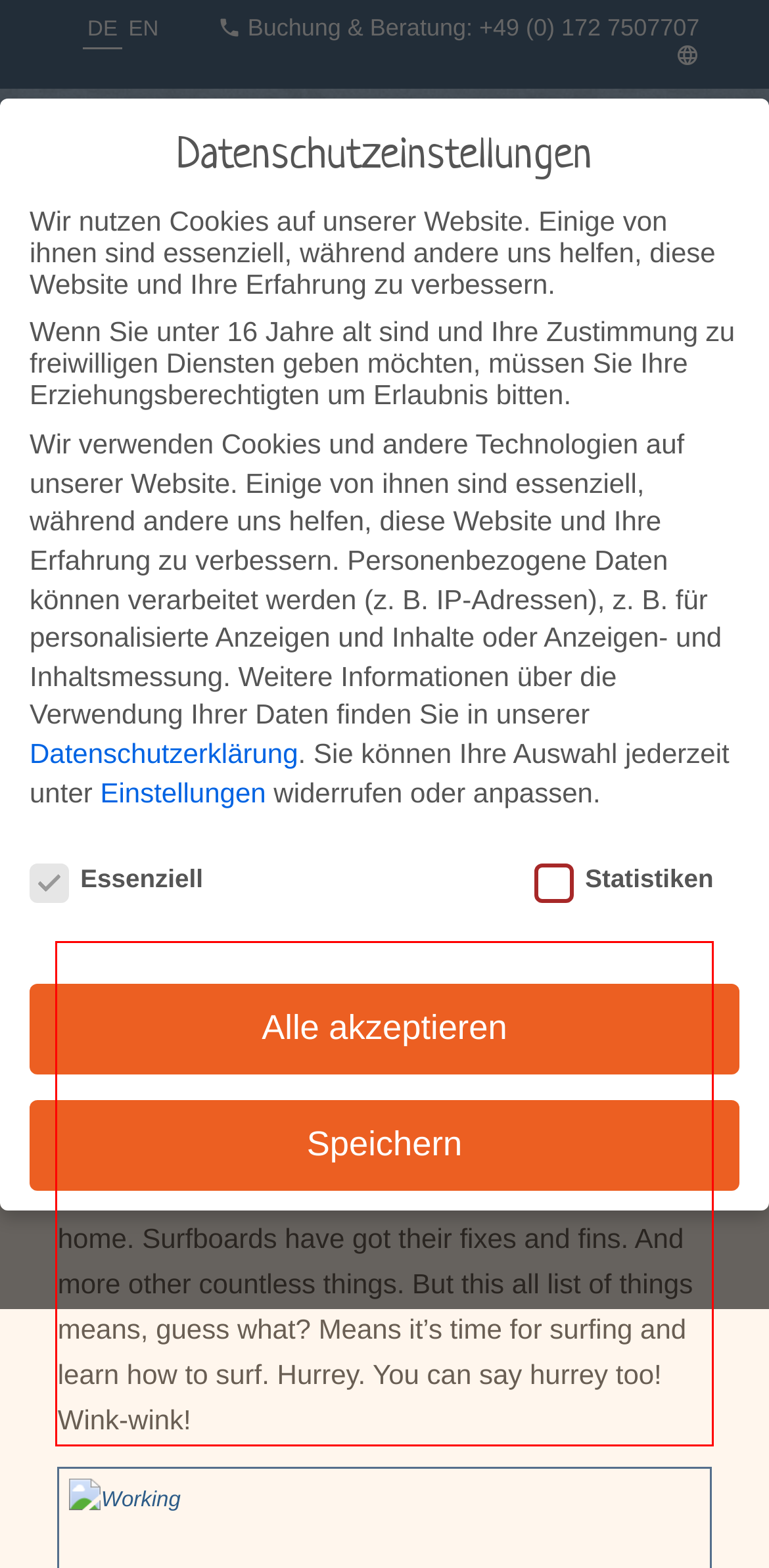Within the screenshot of a webpage, identify the red bounding box and perform OCR to capture the text content it contains.

Villa Chilla is transformed through spring cleaning from a sleeping beauty into a surfhouse with paradise feeling. We have sent spiders on a long holiday, ground is cleaned from the leaves. Decorations have been brought out. Rooms have been broomed and dustbunnies have been sent home. Surfboards have got their fixes and fins. And more other countless things. But this all list of things means, guess what? Means it’s time for surfing and learn how to surf. Hurrey. You can say hurrey too! Wink-wink!